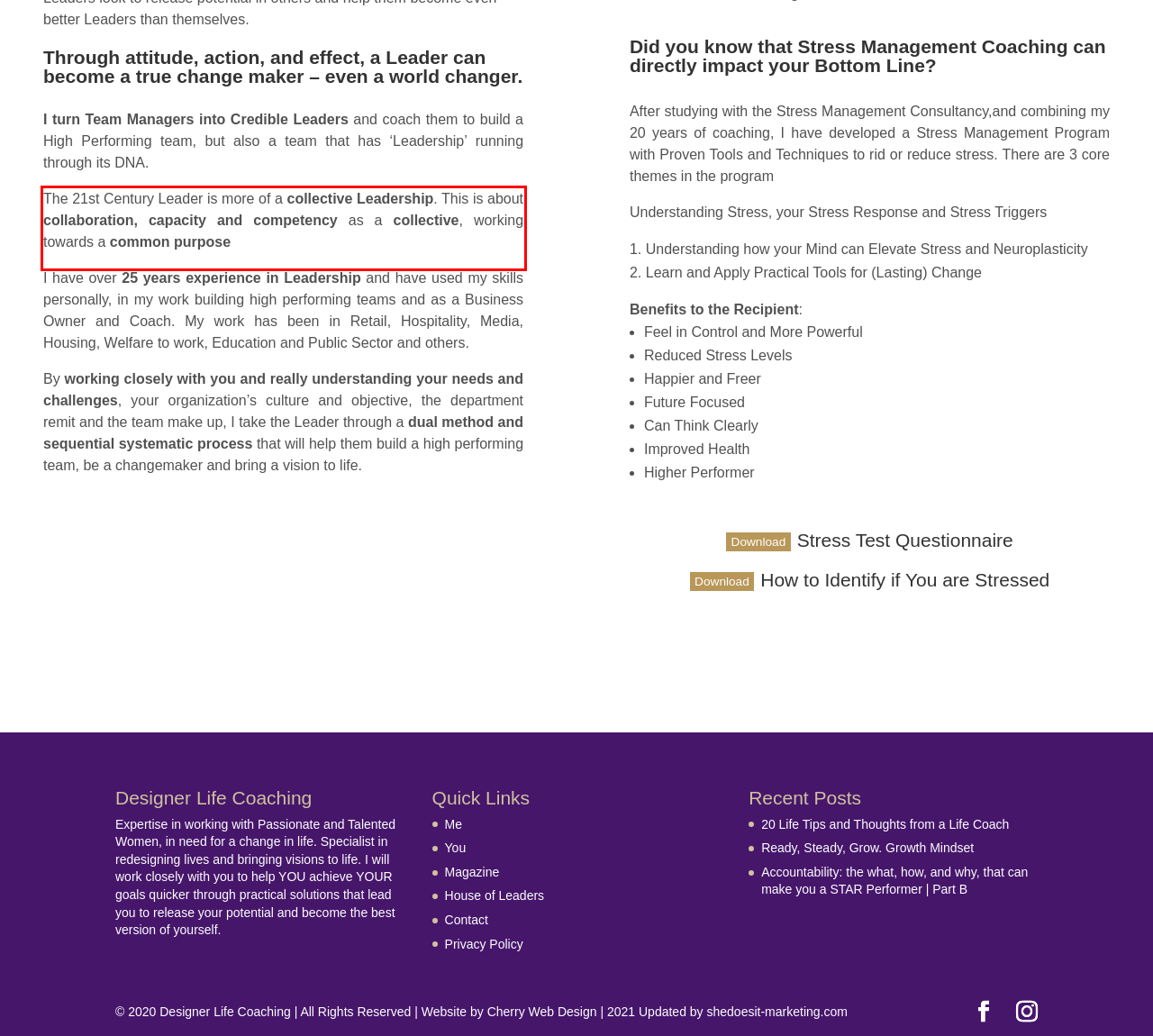Look at the provided screenshot of the webpage and perform OCR on the text within the red bounding box.

The 21st Century Leader is more of a collective Leadership. This is about collaboration, capacity and competency as a collective, working towards a common purpose